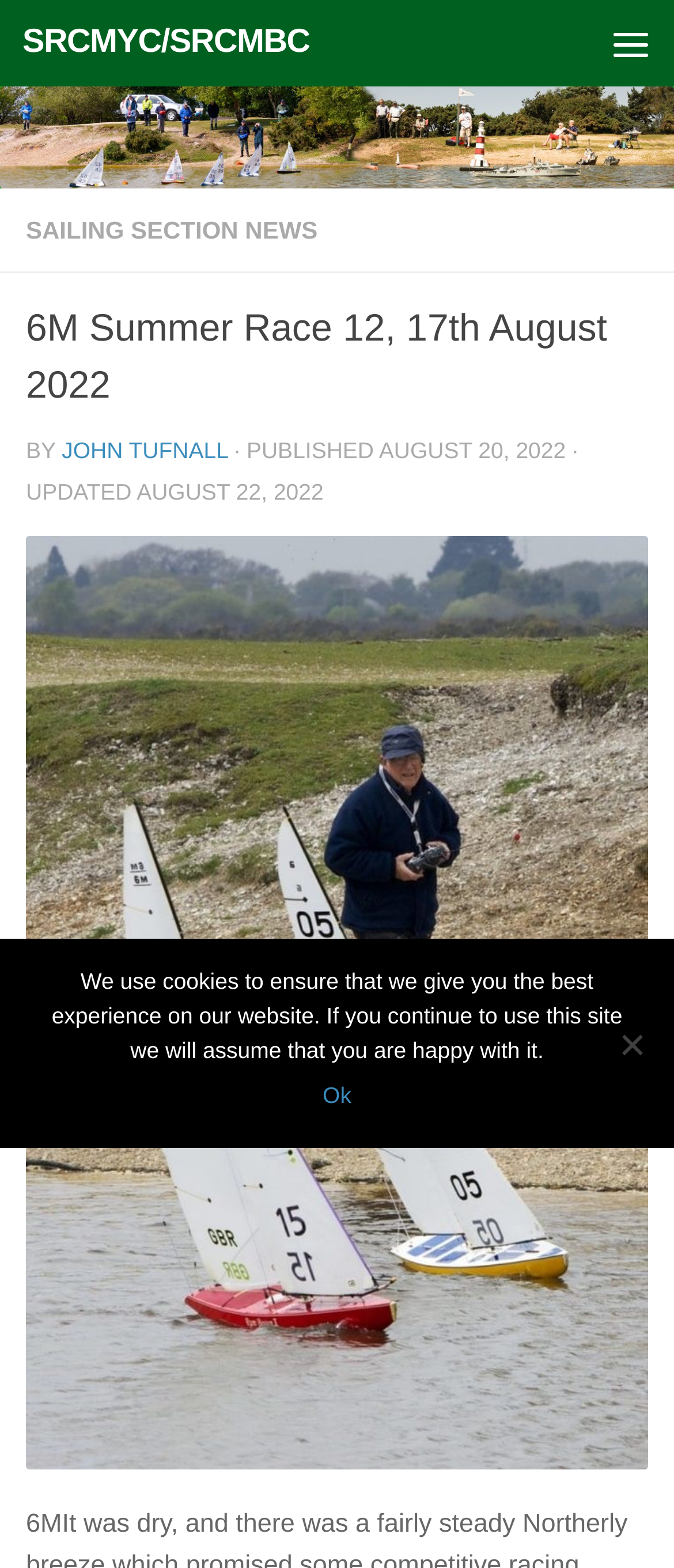Determine the bounding box for the UI element as described: "Sailing Section News". The coordinates should be represented as four float numbers between 0 and 1, formatted as [left, top, right, bottom].

[0.038, 0.137, 0.471, 0.155]